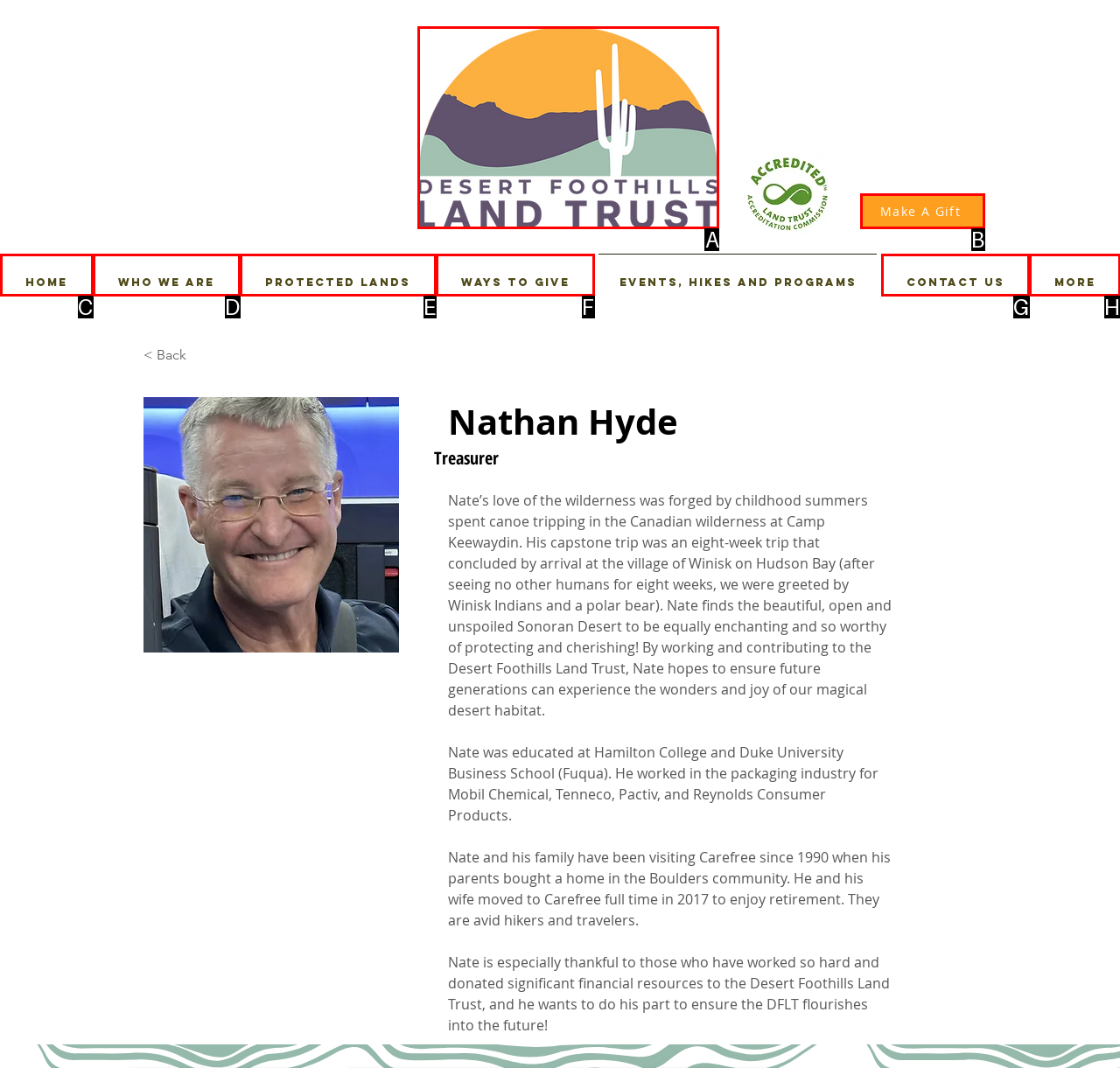Identify the correct option to click in order to complete this task: Click the logo
Answer with the letter of the chosen option directly.

A